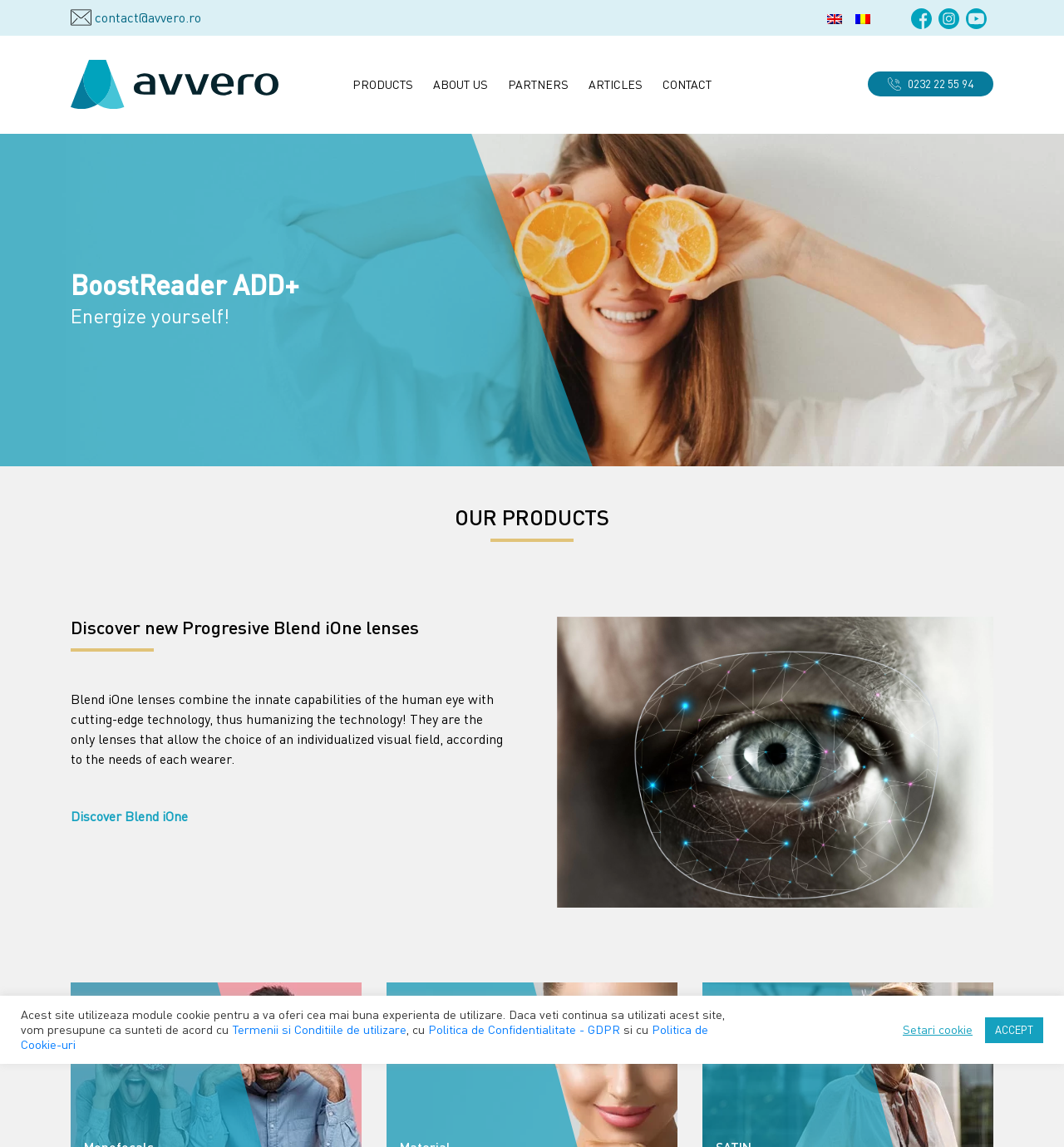Identify the bounding box of the HTML element described as: "About us".

[0.407, 0.068, 0.459, 0.08]